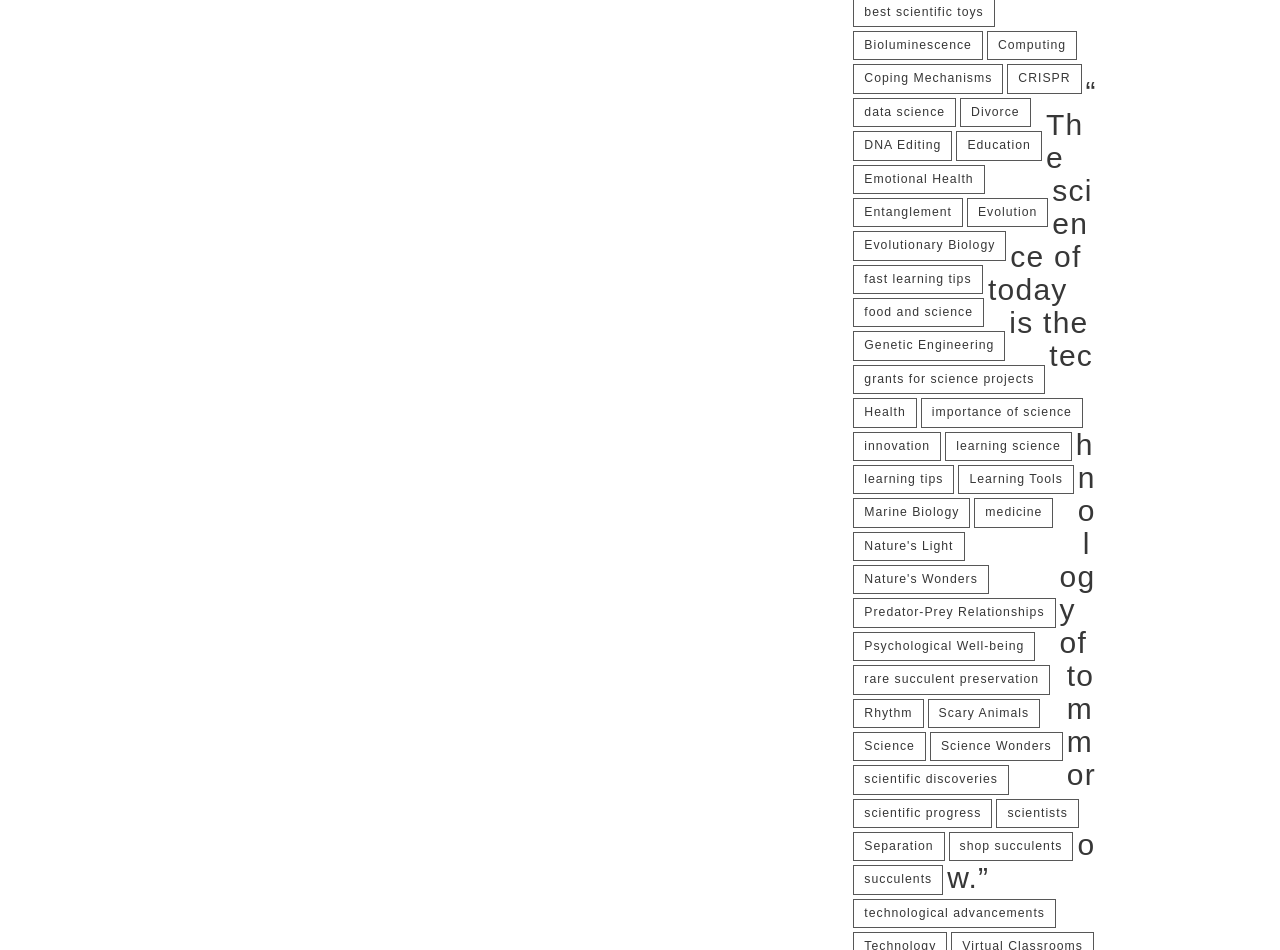Use a single word or phrase to respond to the question:
How many links are on the webpage?

193